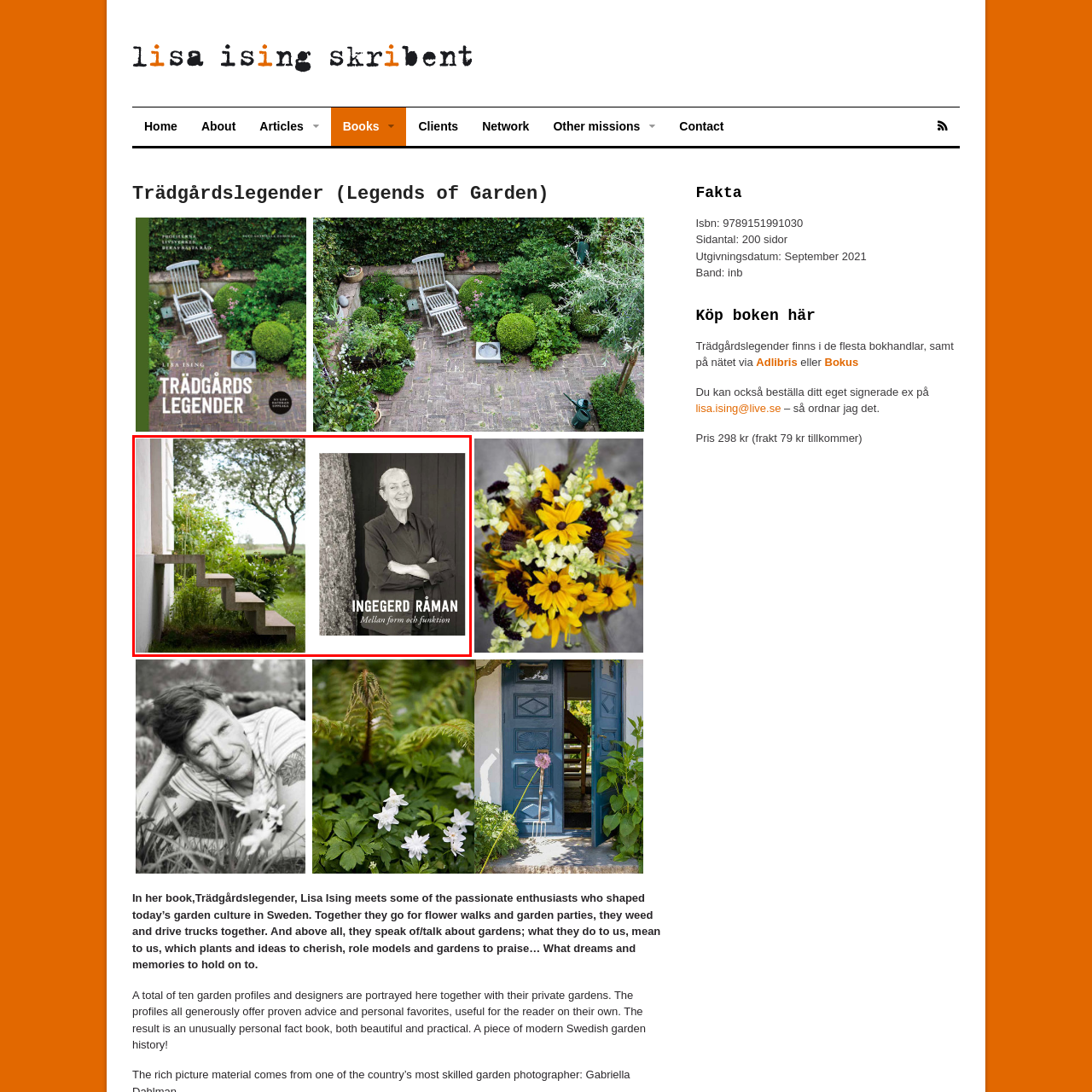Check the highlighted part in pink, What does the staircase on the left symbolize? 
Use a single word or phrase for your answer.

Accessibility and progress